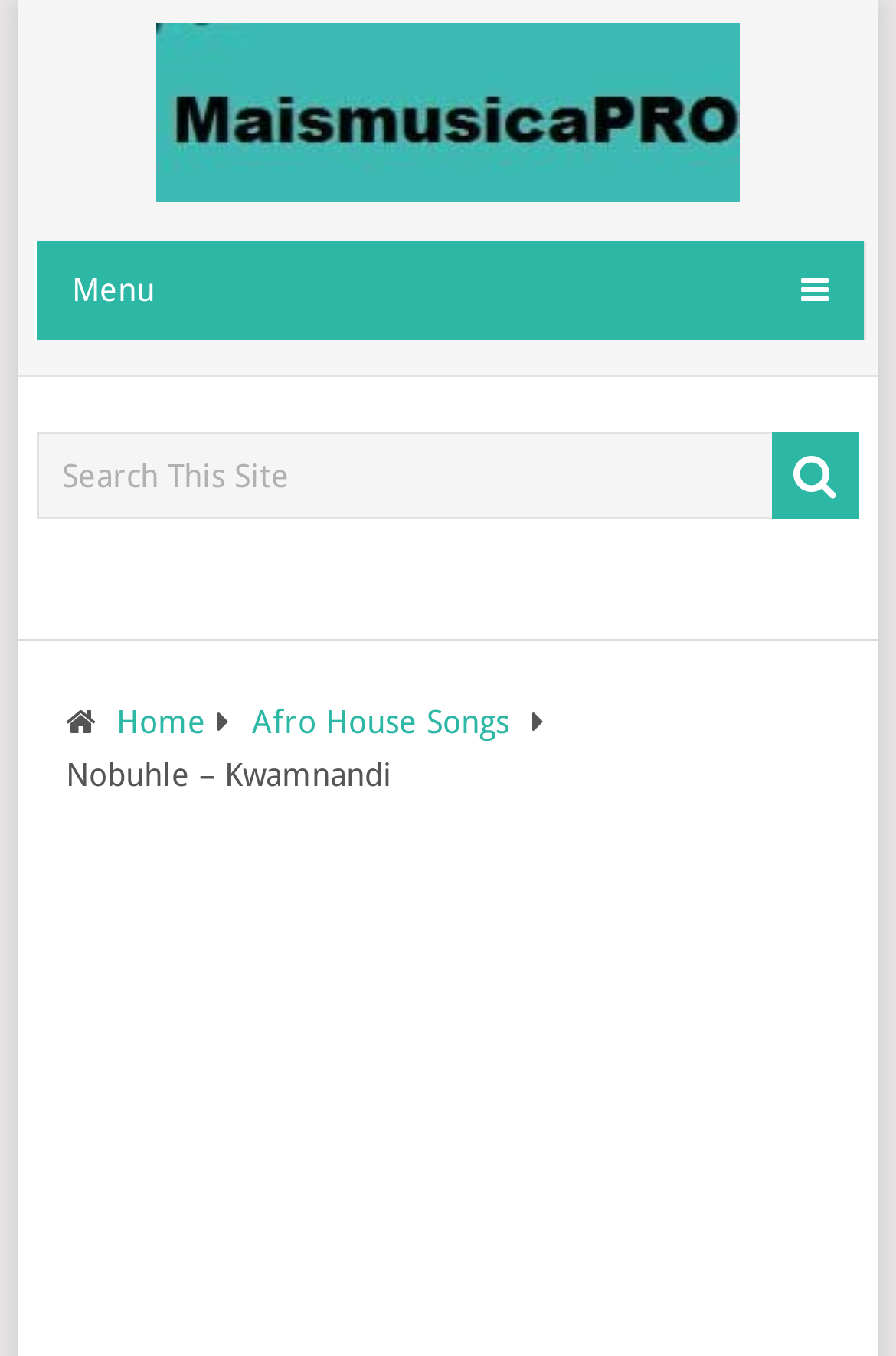Explain the contents of the webpage comprehensively.

The webpage is about Nobuhle's song "Kwamnandi" and provides an MP3 download link. At the top-left corner, there is a heading "Maismusica PRO" with a link and an image of the same name. Below the heading, there is a link labeled "Menu" with an icon.

On the right side of the top section, there is a search box with a placeholder text "Search This Site" and a search button with a magnifying glass icon. Below the search box, there are three links: "Home", "Afro House Songs", and a link with no label.

The main content of the webpage is a section with a title "Nobuhle – Kwamnandi" in a larger font size, which is likely the title of the song. There are no other visible text or images on the webpage besides the mentioned elements.